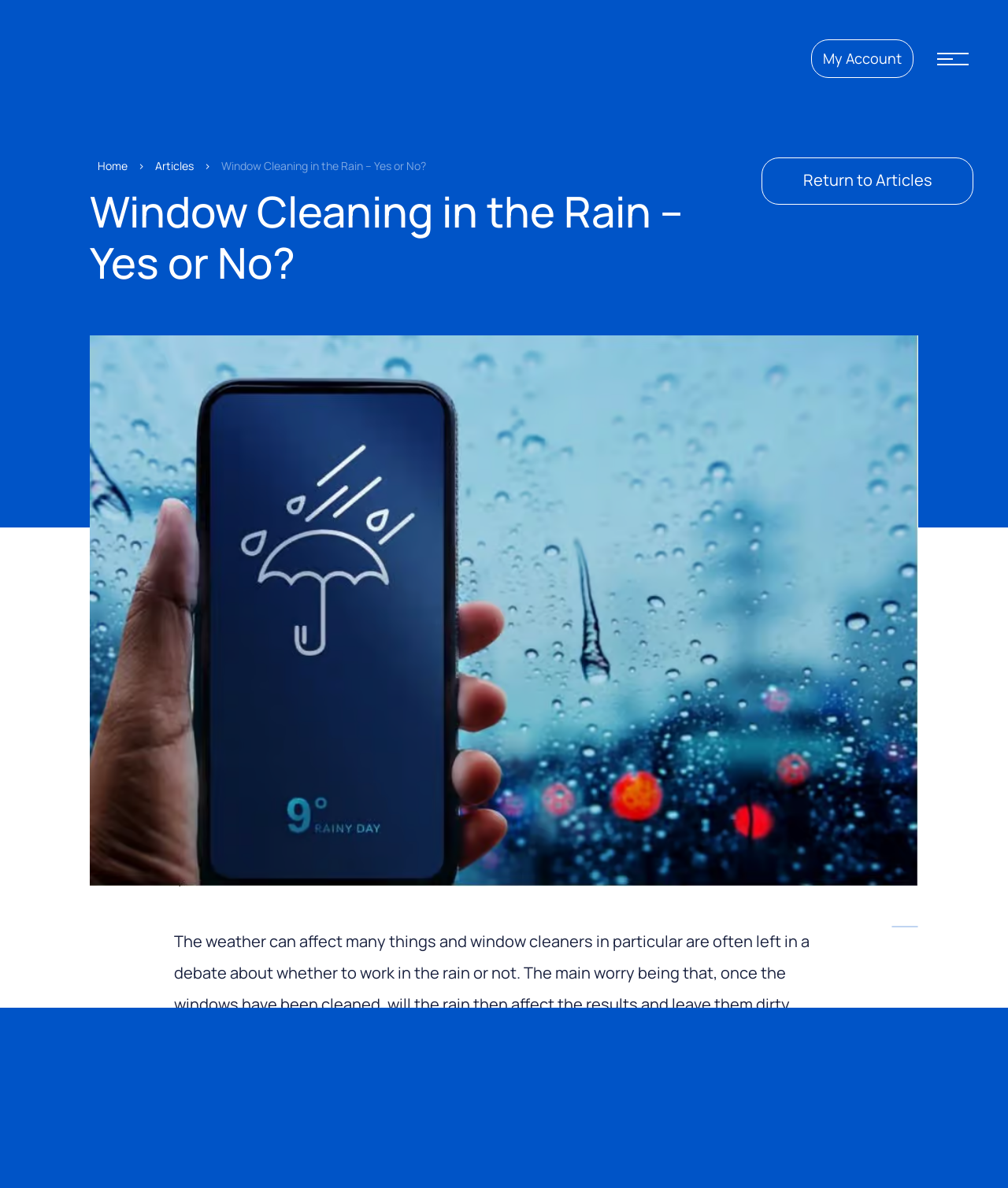Identify the bounding box for the UI element specified in this description: "Solar Panel Cleaning". The coordinates must be four float numbers between 0 and 1, formatted as [left, top, right, bottom].

[0.103, 0.899, 0.378, 0.942]